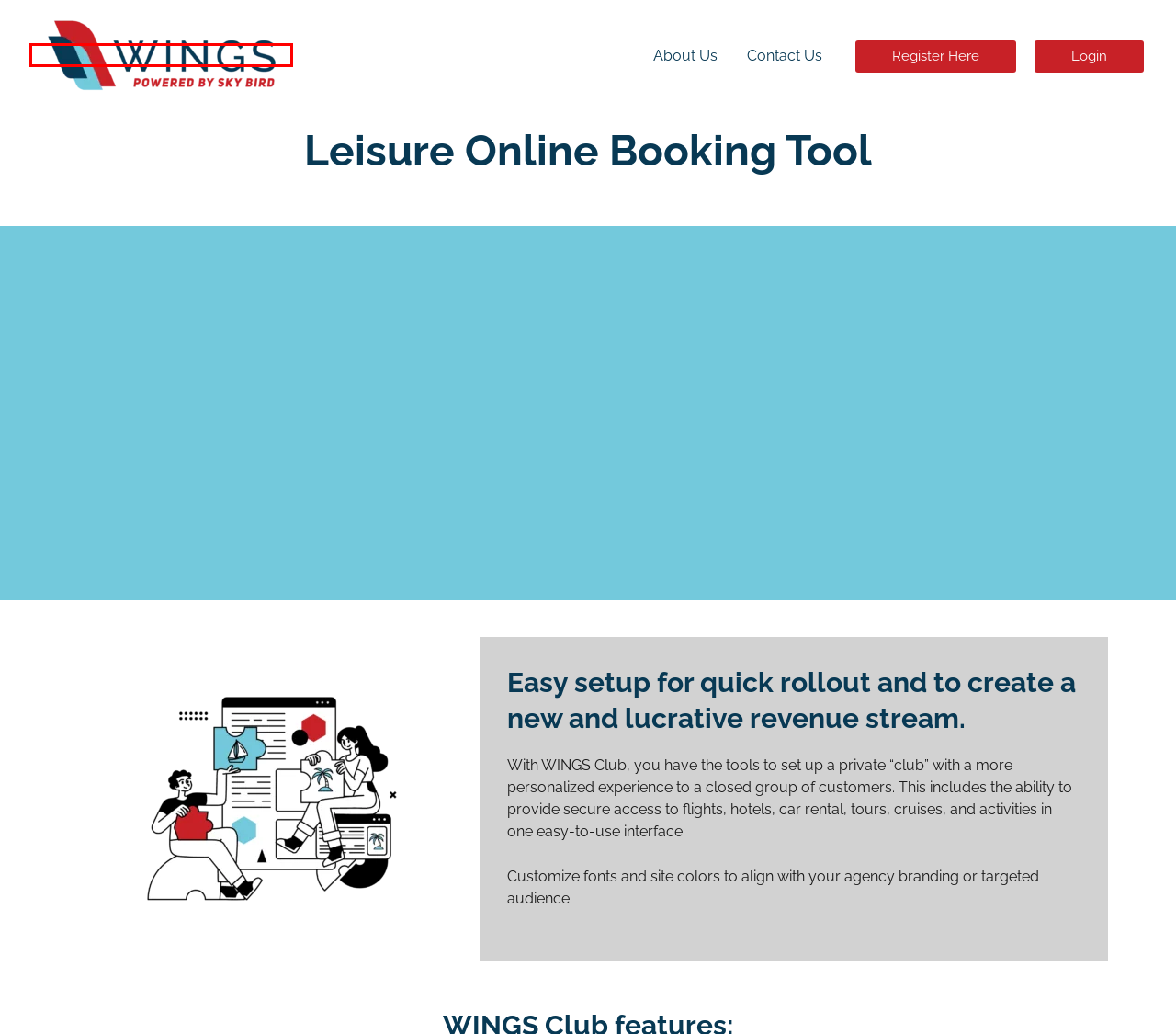Review the screenshot of a webpage containing a red bounding box around an element. Select the description that best matches the new webpage after clicking the highlighted element. The options are:
A. Corporate Booking Tool – WINGS: Your Travel Booking Solution
B. About the WINGS Booking Engine: Your Travel Booking Solution
C. Terms and Conditions – WINGS: Your Travel Booking Solution
D. Register for WINGS - Sky Bird Travel & Tours
E. Travel Booking Engine - WINGS: Your Travel Booking Solution
F. WINGS Widget – WINGS: Your Online Booking Tool
G. Contact Us – WINGS
H. Privacy Policy – WINGS: Your Travel Booking Solution

E